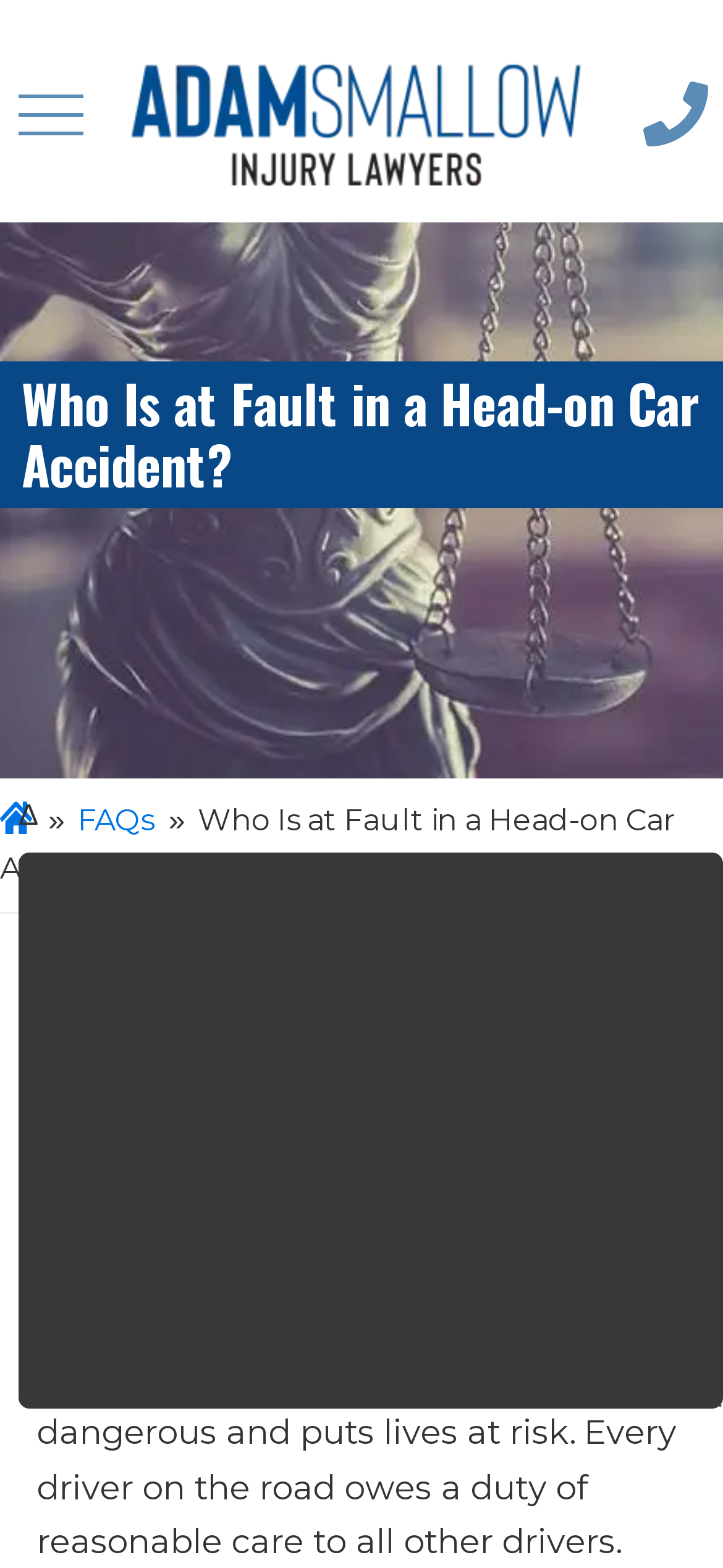Please analyze the image and provide a thorough answer to the question:
What is the name of the lawyer?

The name of the lawyer can be found on the top left corner of the webpage, where there is a link with an image of the lawyer, and the text 'Adam M Smallow'.